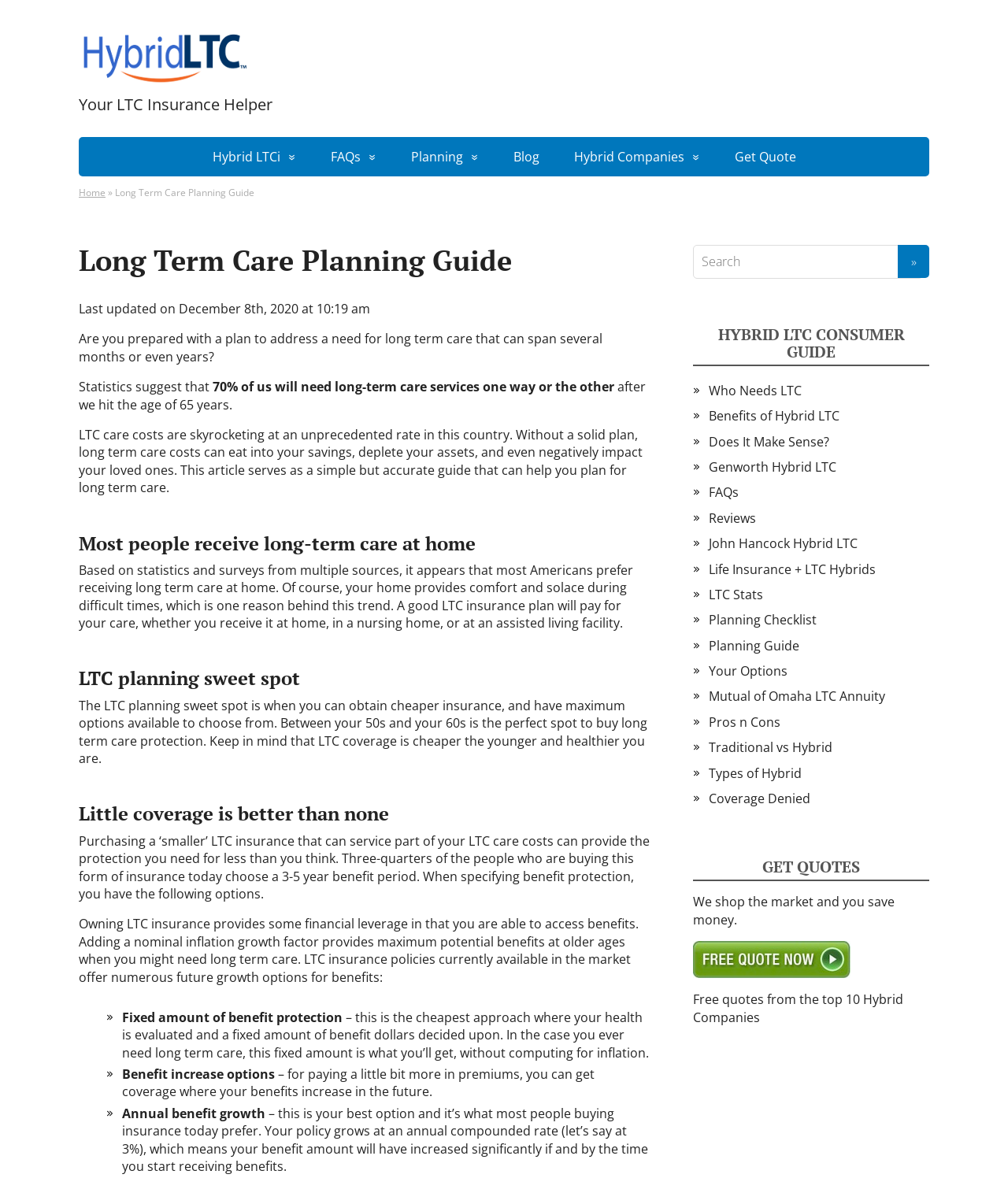Create a detailed summary of the webpage's content and design.

This webpage is a comprehensive guide to long-term care planning, specifically focusing on hybrid long-term care plans. At the top of the page, there is a logo and a navigation menu with links to various sections, including FAQs, planning, and blog. Below the navigation menu, there is a heading that reads "Long Term Care Planning Guide" followed by a brief introduction to the importance of long-term care planning.

The main content of the page is divided into several sections, each with its own heading and subheadings. The first section discusses the statistics surrounding long-term care, including the fact that 70% of people will need long-term care services after the age of 65. The next section explains the benefits of receiving long-term care at home and how a good LTC insurance plan can pay for care received at home, in a nursing home, or at an assisted living facility.

The following sections delve deeper into the specifics of LTC planning, including the "sweet spot" for purchasing LTC insurance, the importance of having some coverage, and the different options for benefit protection. There is also a list of options for benefit increase, including fixed amount of benefit protection, benefit increase options, and annual benefit growth.

On the right-hand side of the page, there is a complementary section with a search box and a list of links to related topics, including "Who Needs LTC", "Benefits of Hybrid LTC", and "FAQs". Below this section, there is a call-to-action button that reads "GET QUOTES" and a brief statement about the benefits of shopping the market for LTC insurance.

Throughout the page, there are several images, including a logo and a button image, but no prominent images that distract from the content. The overall layout is clean and easy to navigate, with clear headings and concise text that makes it easy to understand the complex topic of long-term care planning.